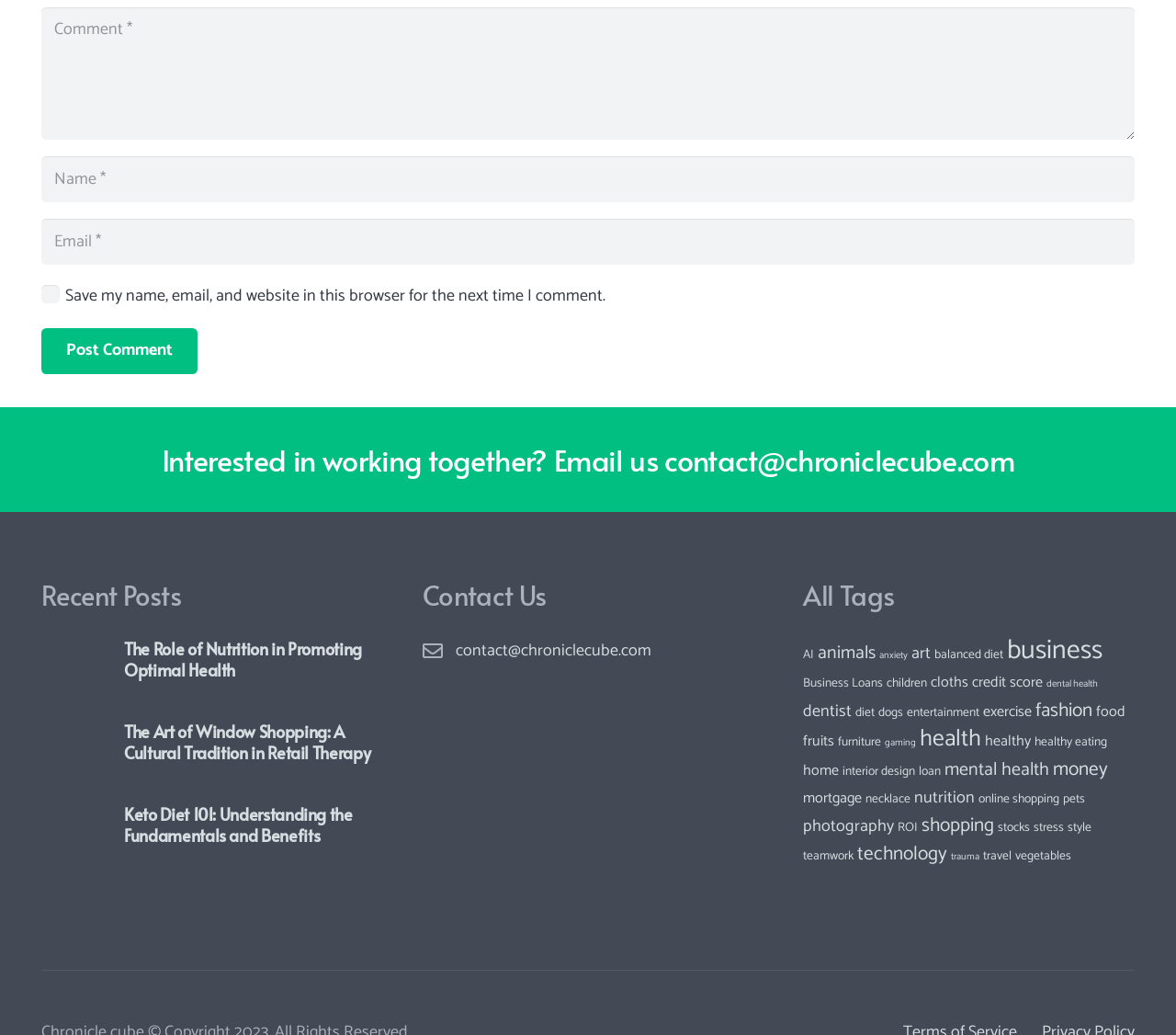How many items are tagged under 'business'?
Give a detailed and exhaustive answer to the question.

The link 'business (16 items)' suggests that there are 16 items tagged under the category 'business'.